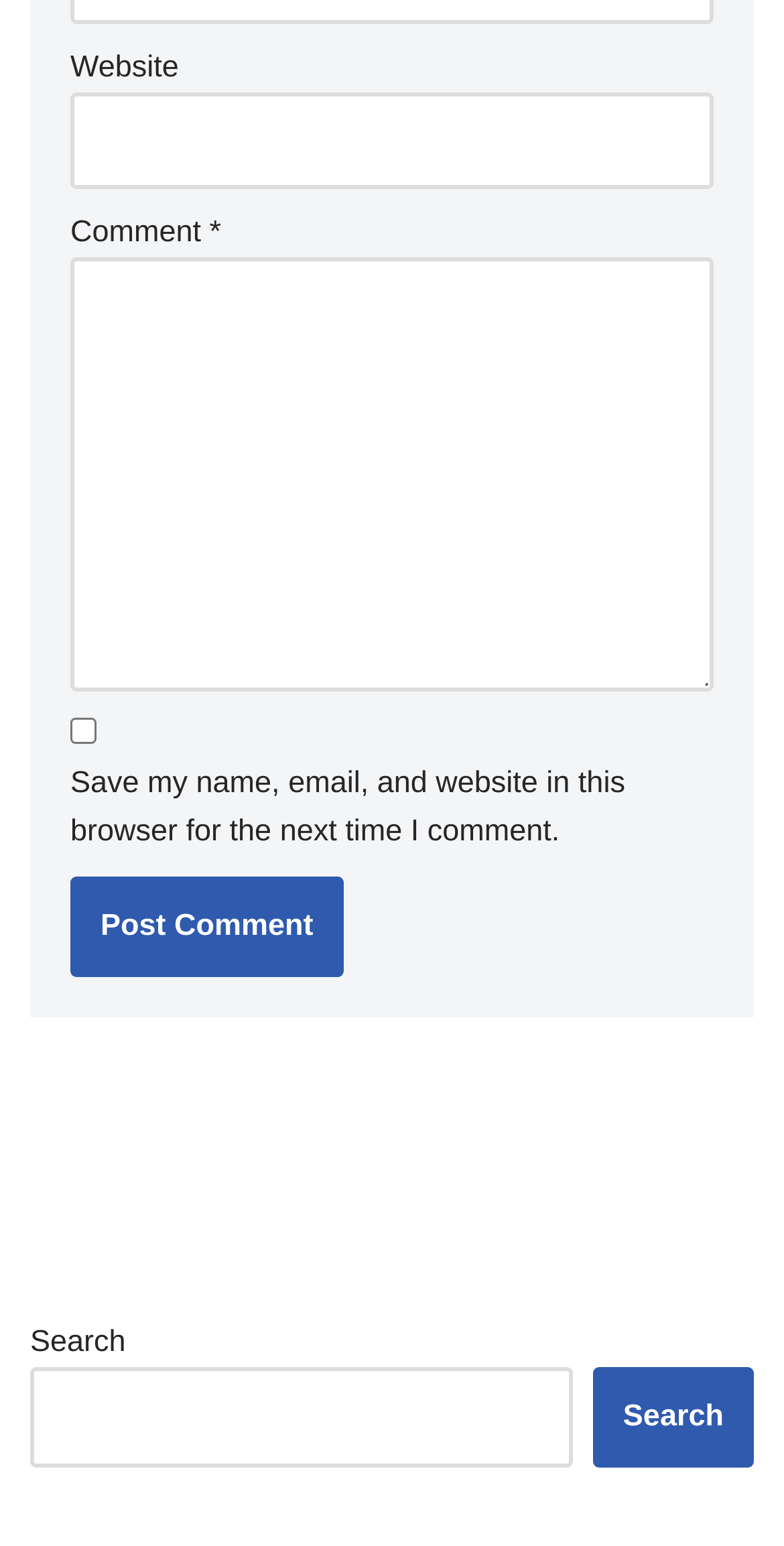What is the search function for?
Based on the visual, give a brief answer using one word or a short phrase.

Search the website